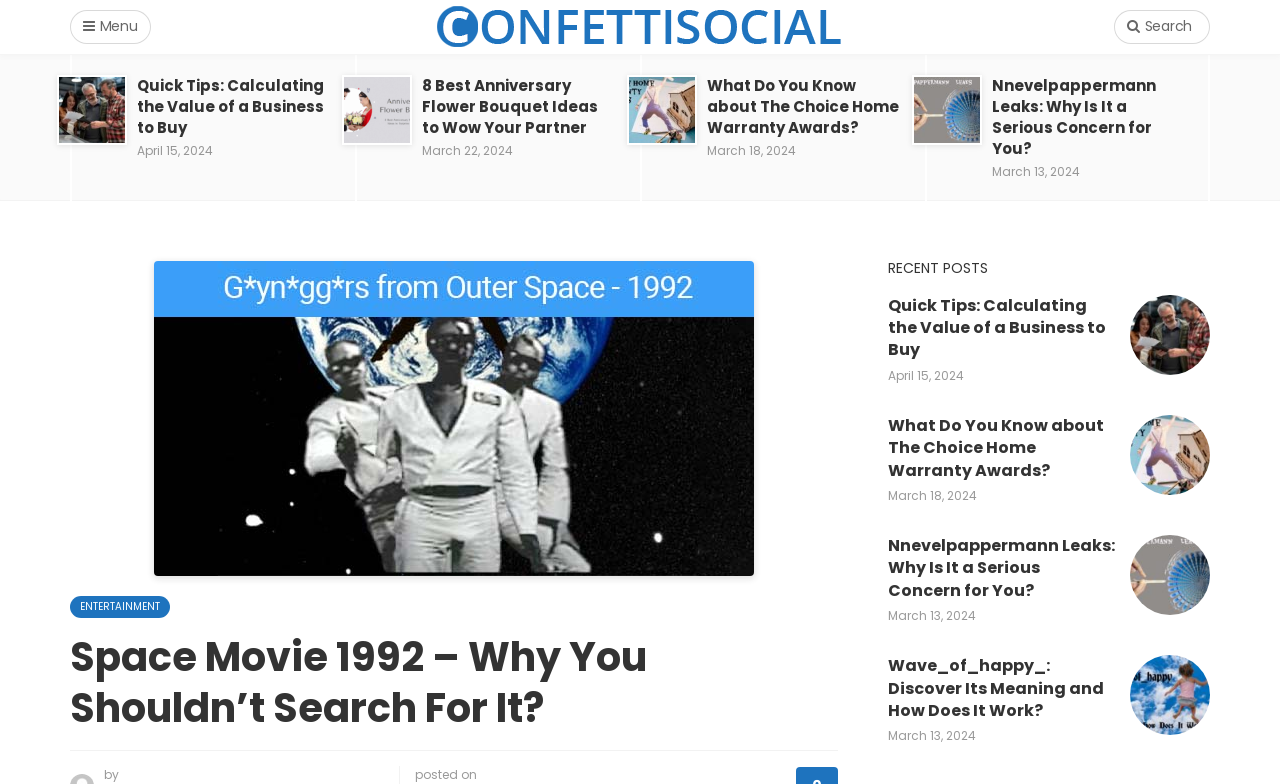Could you indicate the bounding box coordinates of the region to click in order to complete this instruction: "Search for something".

[0.894, 0.02, 0.931, 0.046]